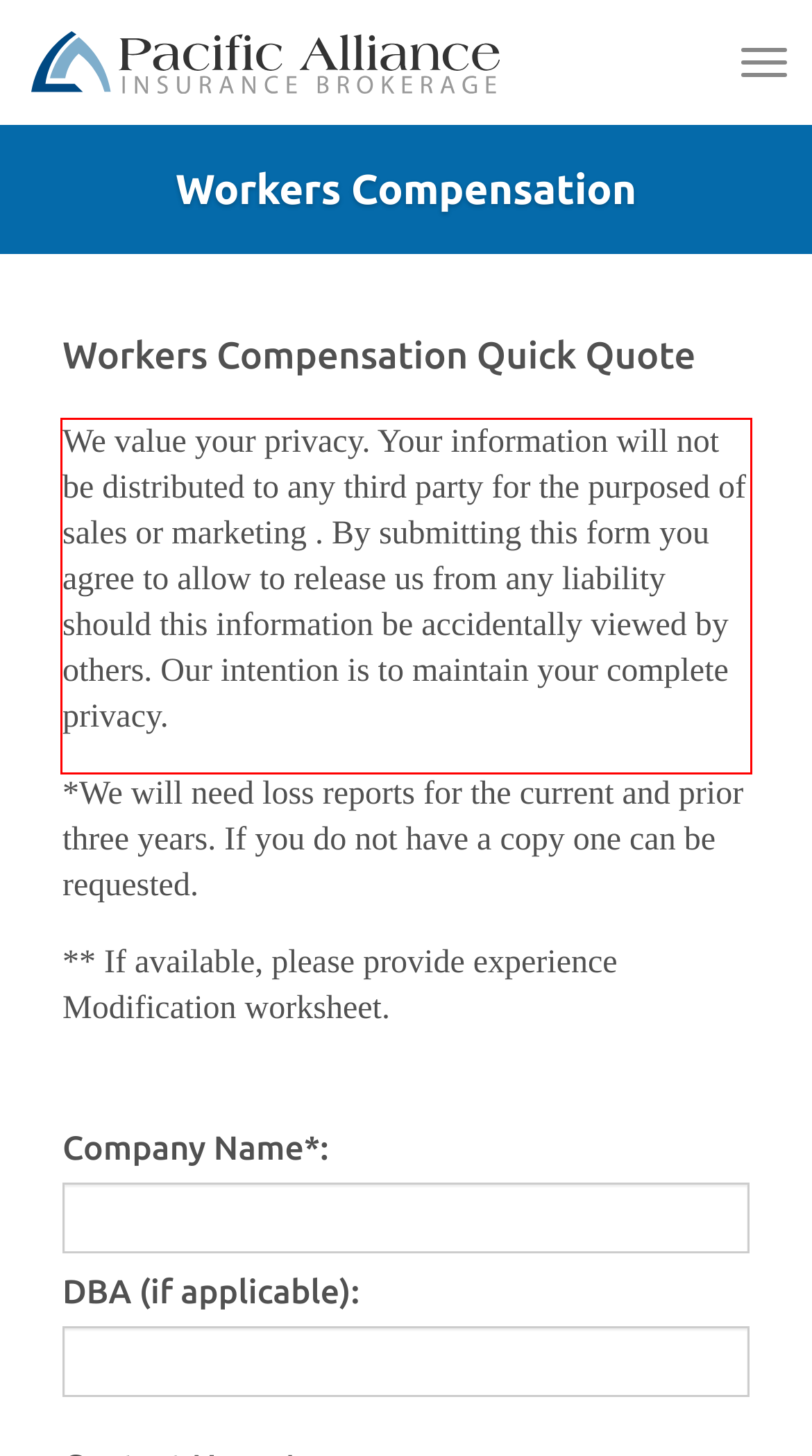In the screenshot of the webpage, find the red bounding box and perform OCR to obtain the text content restricted within this red bounding box.

We value your privacy. Your information will not be distributed to any third party for the purposed of sales or marketing . By submitting this form you agree to allow to release us from any liability should this information be accidentally viewed by others. Our intention is to maintain your complete privacy.